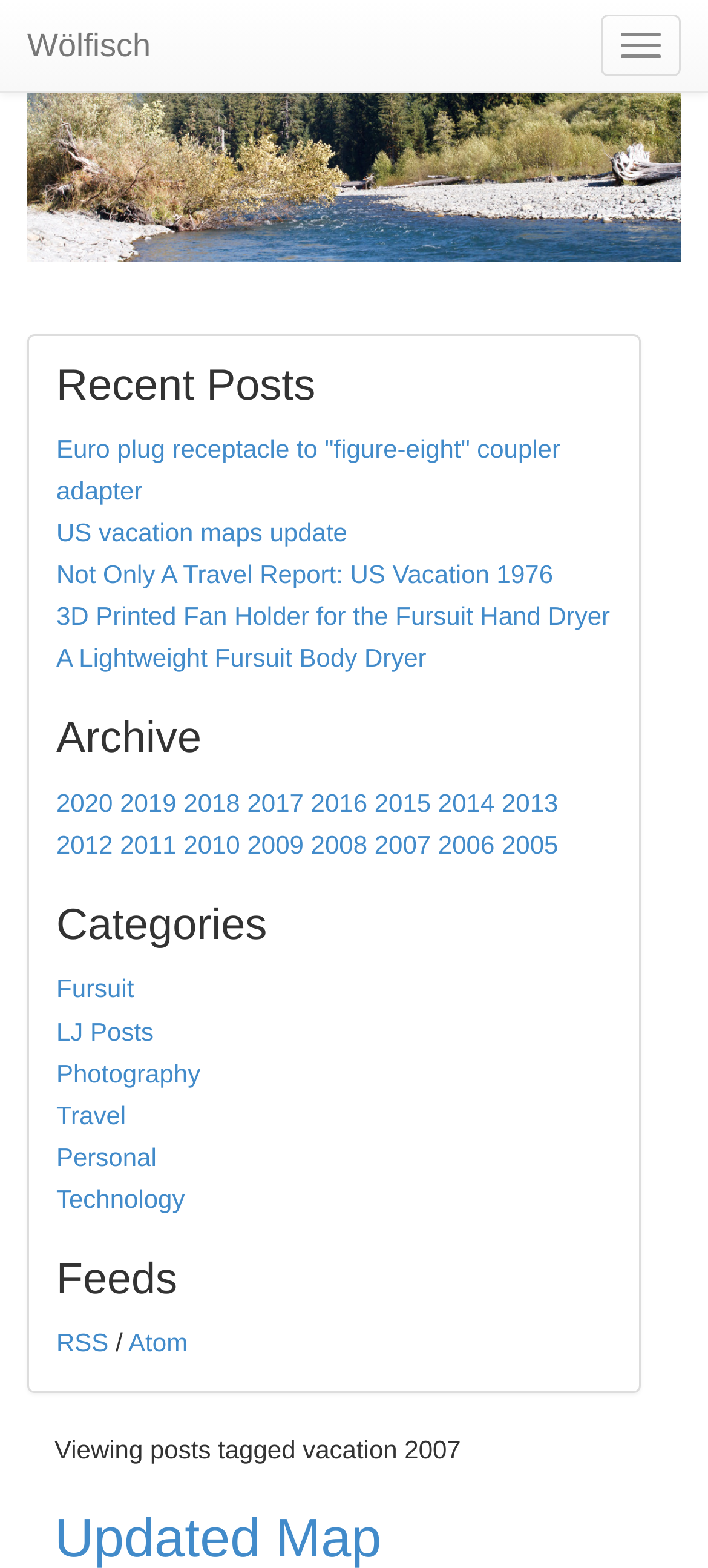Determine the bounding box coordinates of the clickable area required to perform the following instruction: "Visit Wölfisch homepage". The coordinates should be represented as four float numbers between 0 and 1: [left, top, right, bottom].

[0.0, 0.0, 0.251, 0.058]